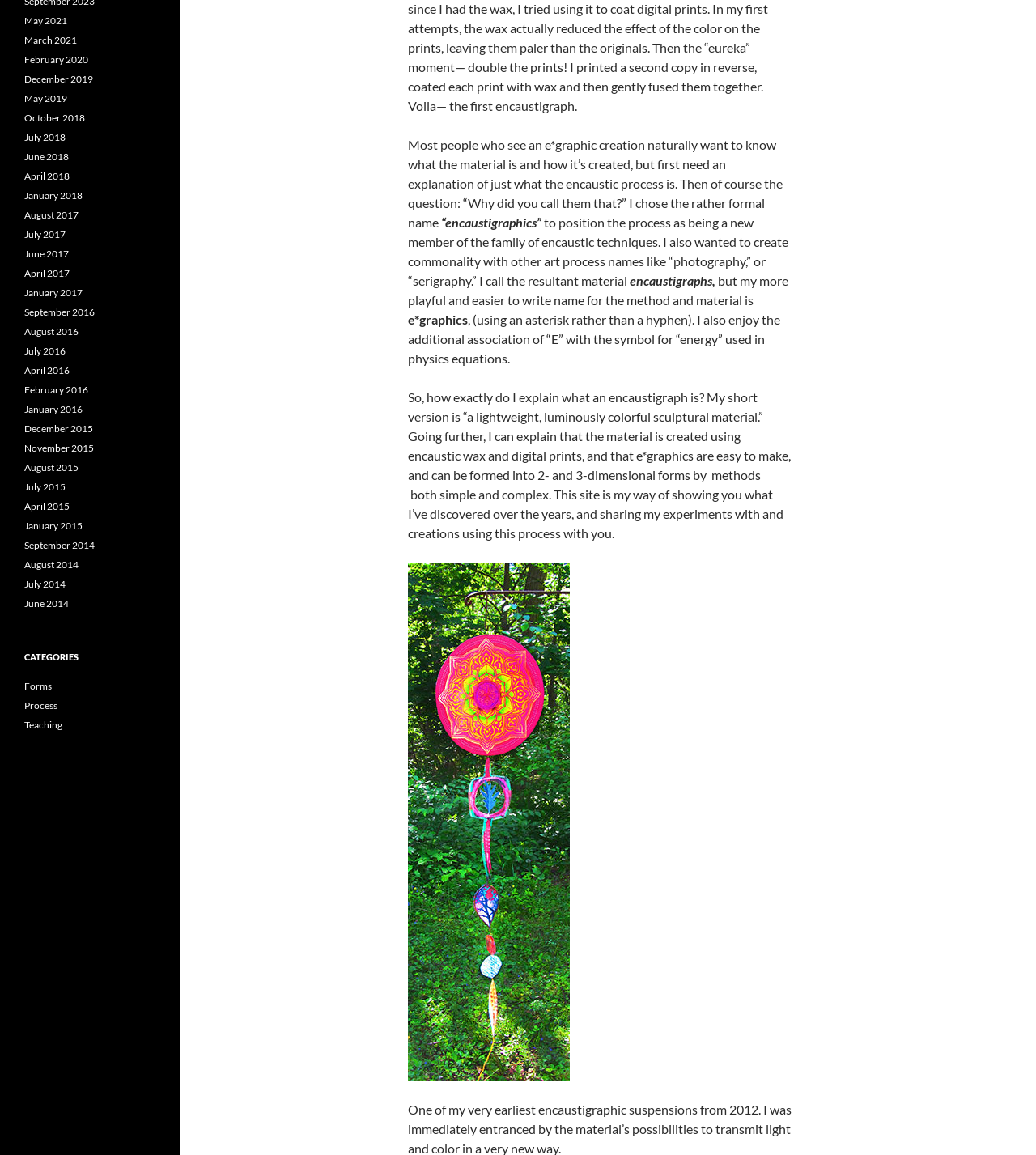Using the description: "Process", identify the bounding box of the corresponding UI element in the screenshot.

[0.023, 0.605, 0.055, 0.616]